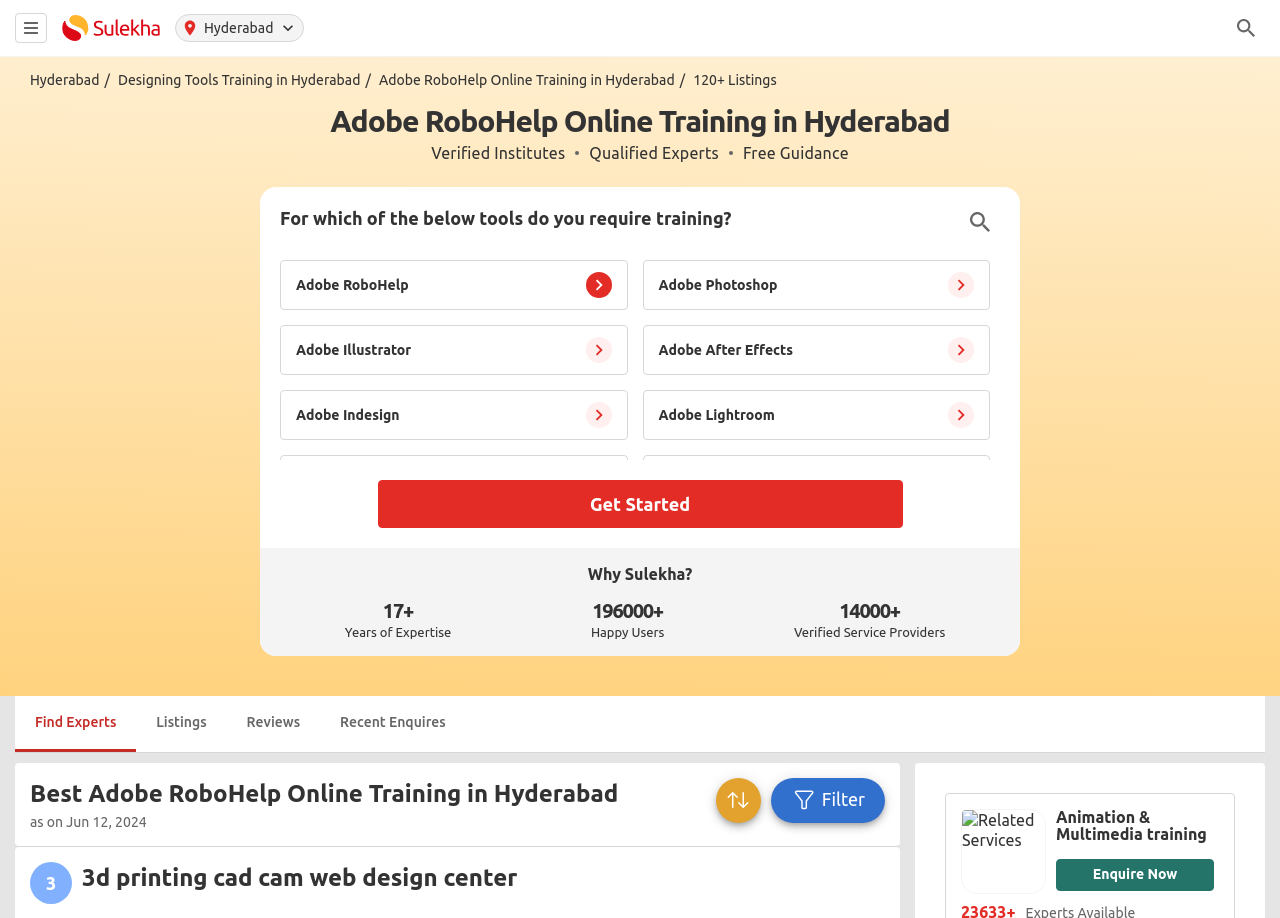Predict the bounding box coordinates for the UI element described as: "Reviews". The coordinates should be four float numbers between 0 and 1, presented as [left, top, right, bottom].

[0.177, 0.758, 0.25, 0.819]